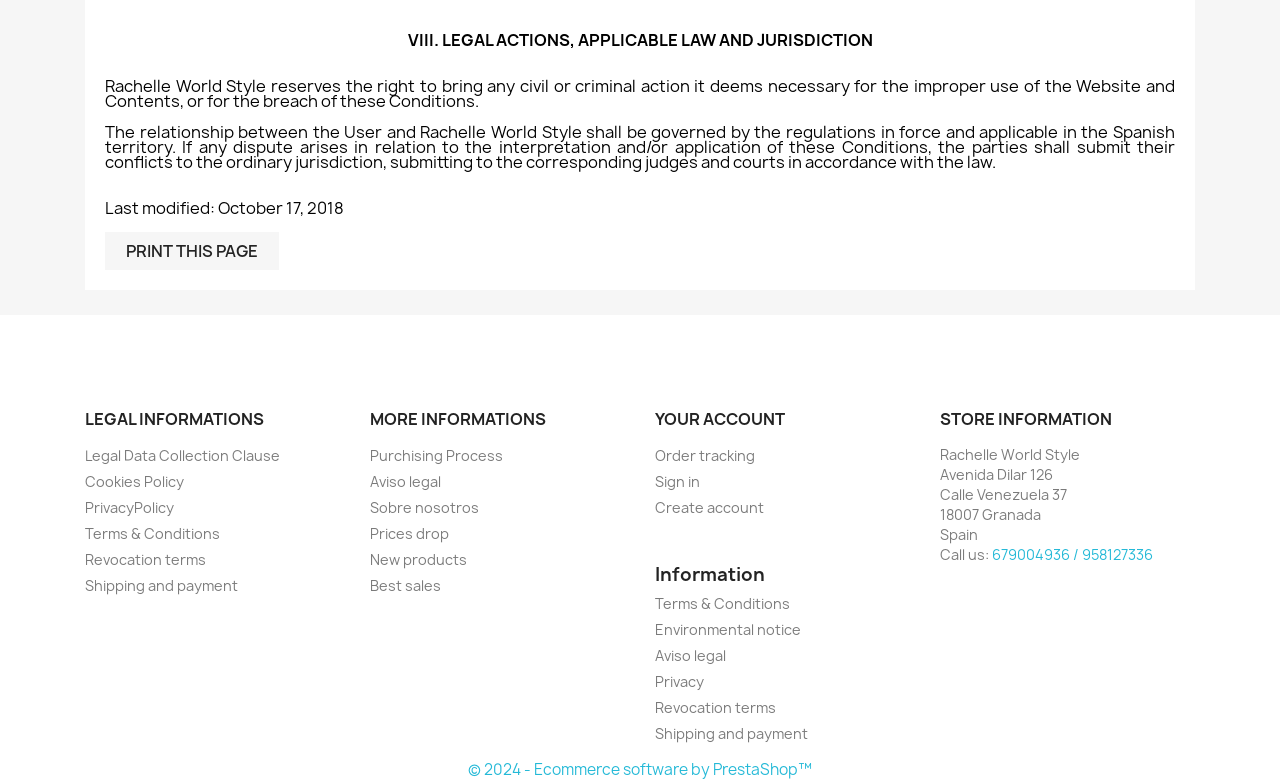What is the phone number to call Rachelle World Style? Refer to the image and provide a one-word or short phrase answer.

679004936 / 958127336